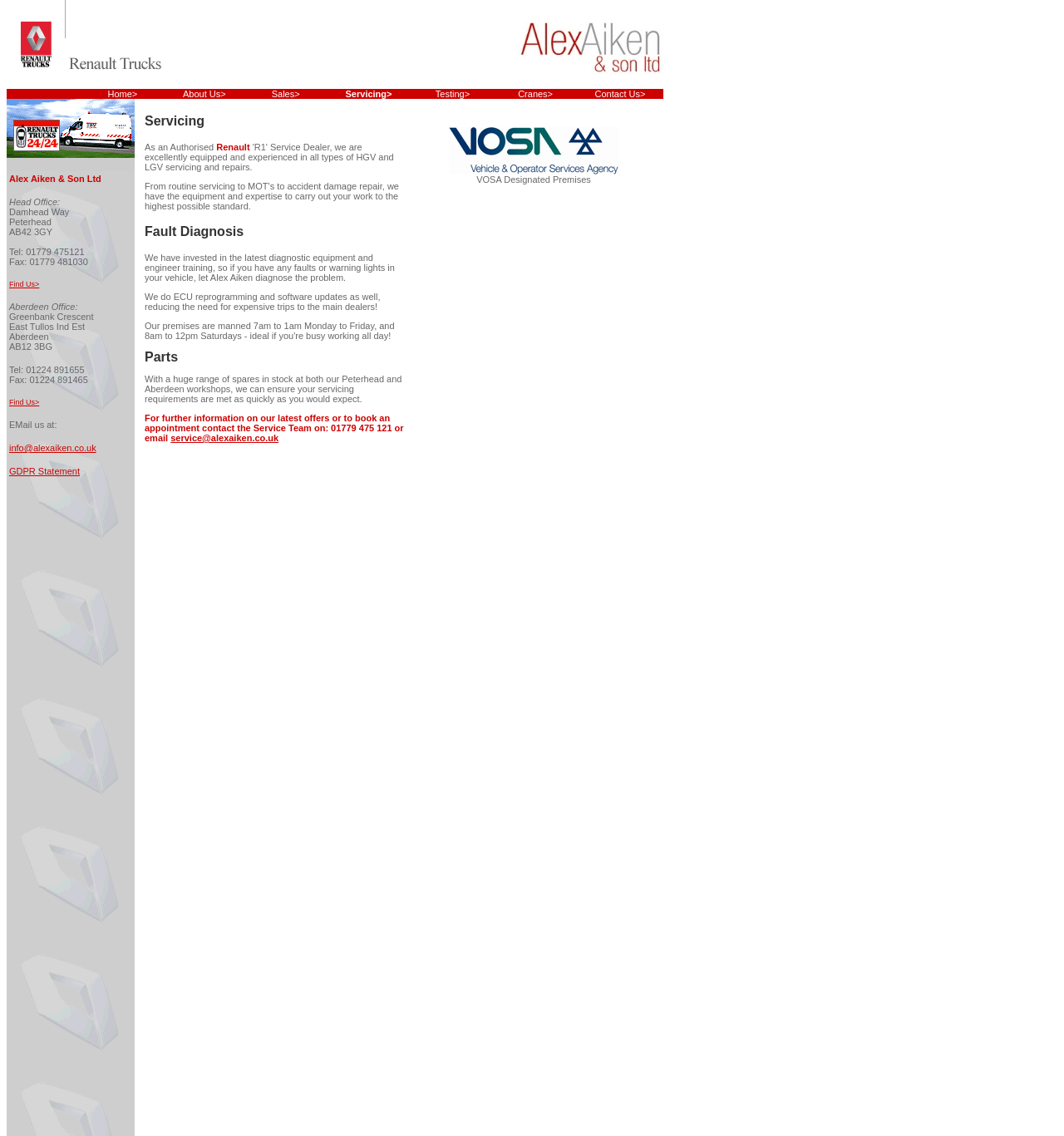Please find the bounding box coordinates of the element that must be clicked to perform the given instruction: "Share the article on Twitter". The coordinates should be four float numbers from 0 to 1, i.e., [left, top, right, bottom].

None